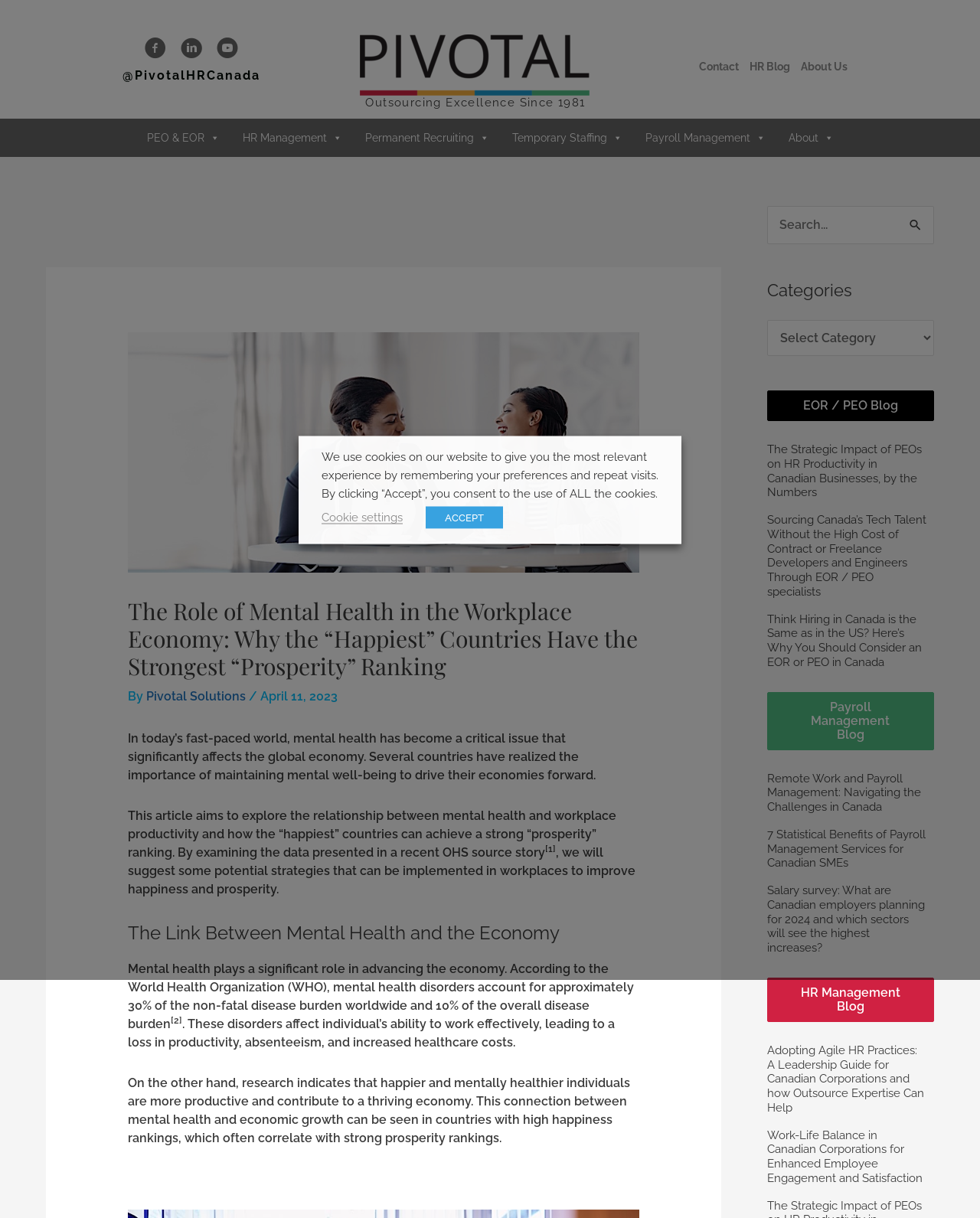Determine the bounding box coordinates of the clickable element to complete this instruction: "Search for something". Provide the coordinates in the format of four float numbers between 0 and 1, [left, top, right, bottom].

[0.782, 0.169, 0.953, 0.2]